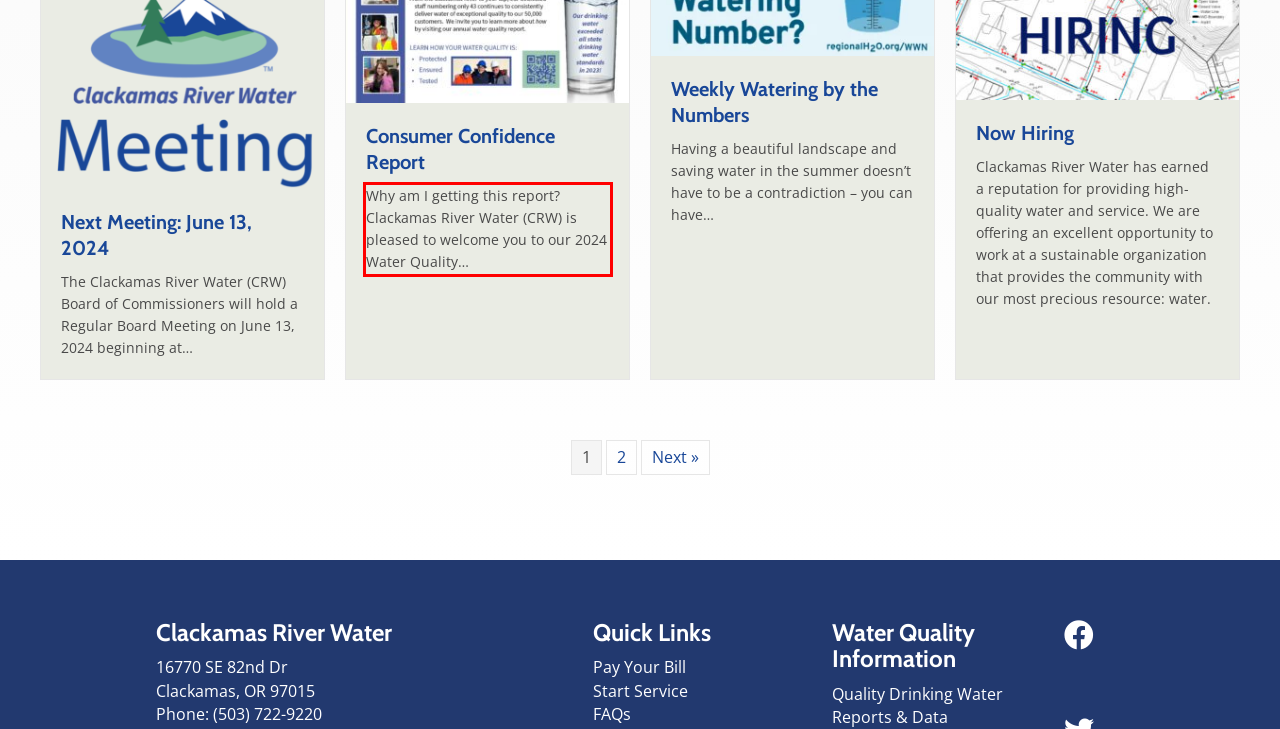Using OCR, extract the text content found within the red bounding box in the given webpage screenshot.

Why am I getting this report? Clackamas River Water (CRW) is pleased to welcome you to our 2024 Water Quality…